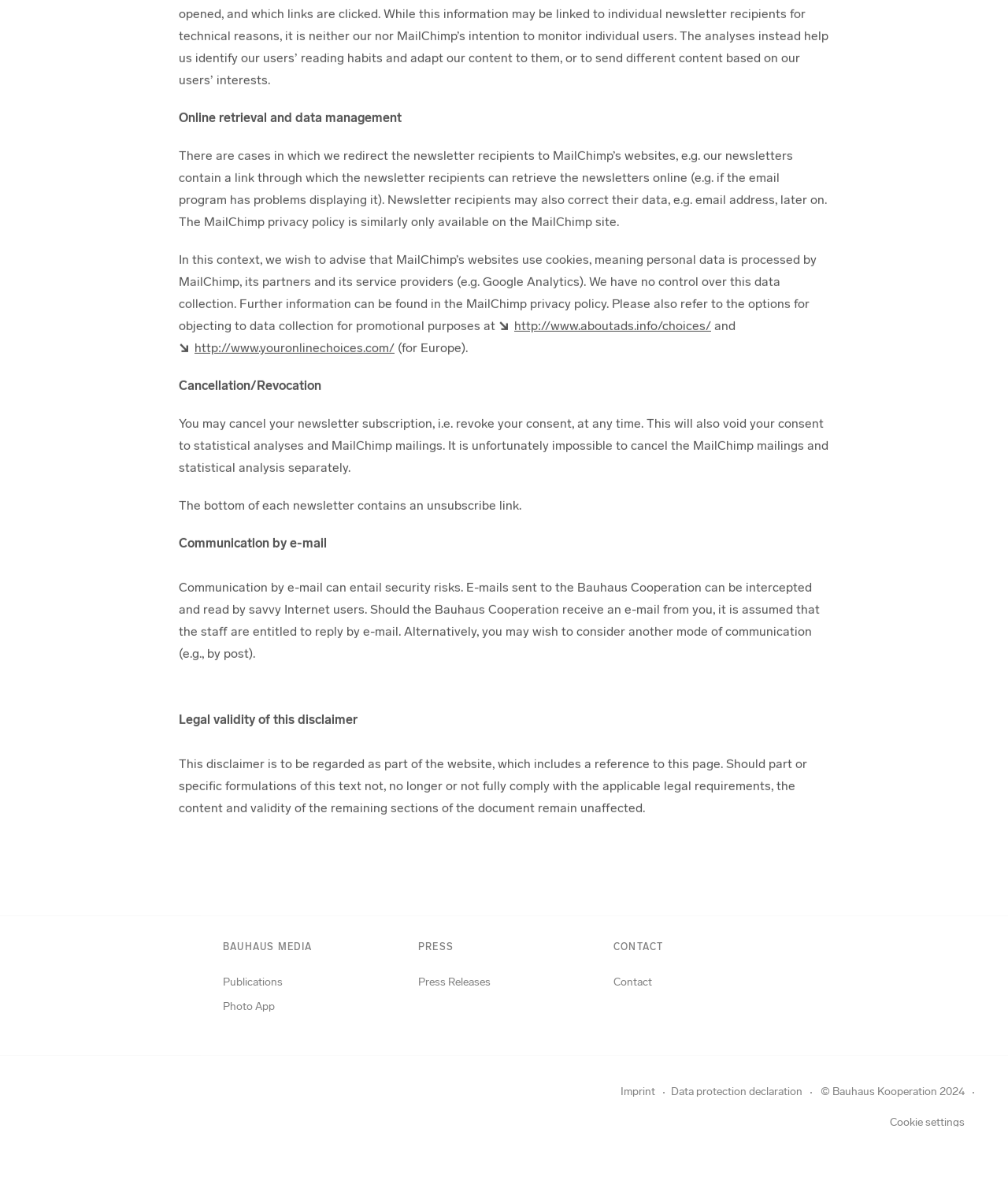Review the image closely and give a comprehensive answer to the question: What is the purpose of the link to MailChimp's website?

The link to MailChimp's website is provided for online retrieval and data management, allowing newsletter recipients to retrieve newsletters online and correct their data, such as email addresses.